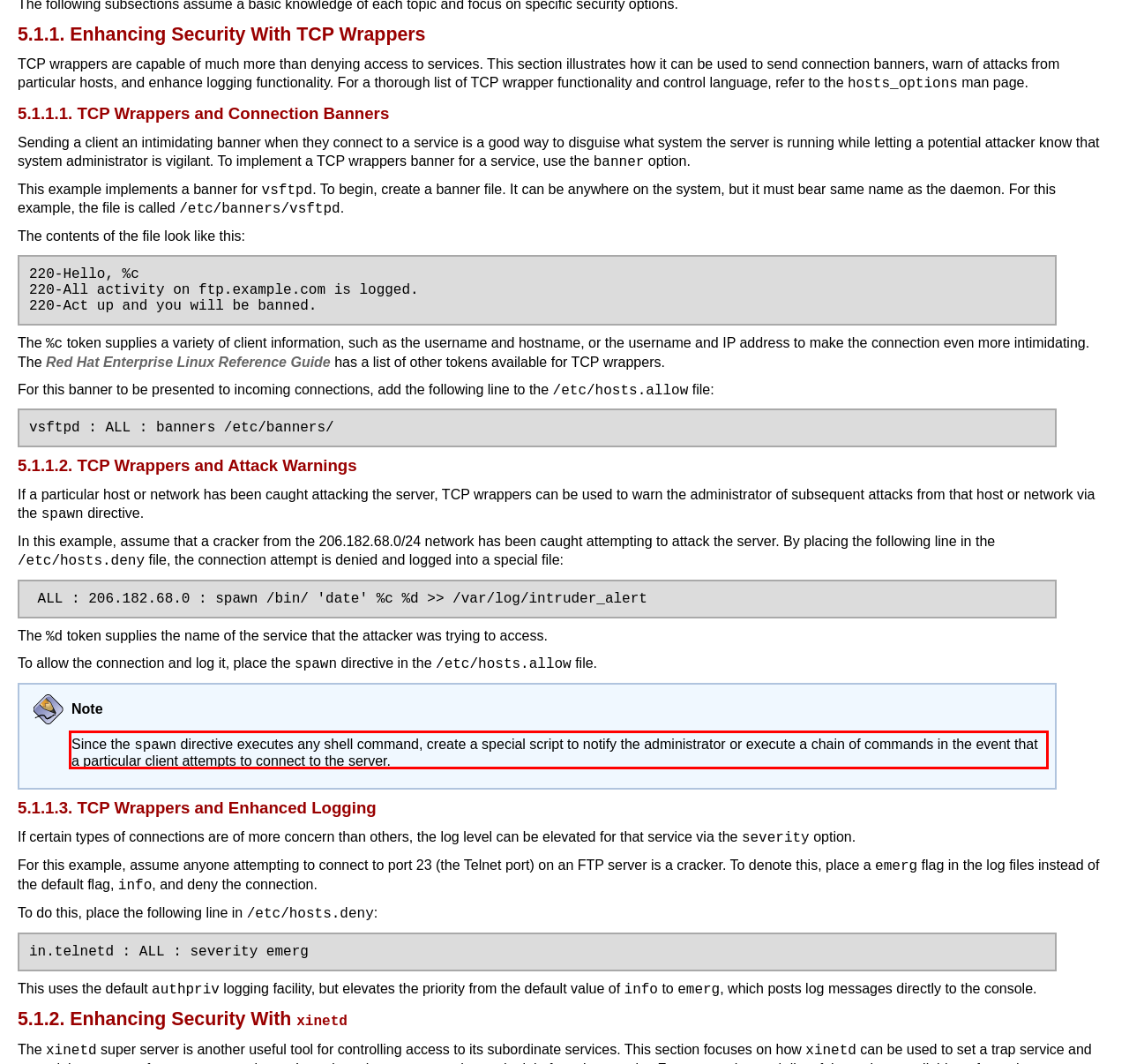With the given screenshot of a webpage, locate the red rectangle bounding box and extract the text content using OCR.

Since the spawn directive executes any shell command, create a special script to notify the administrator or execute a chain of commands in the event that a particular client attempts to connect to the server.